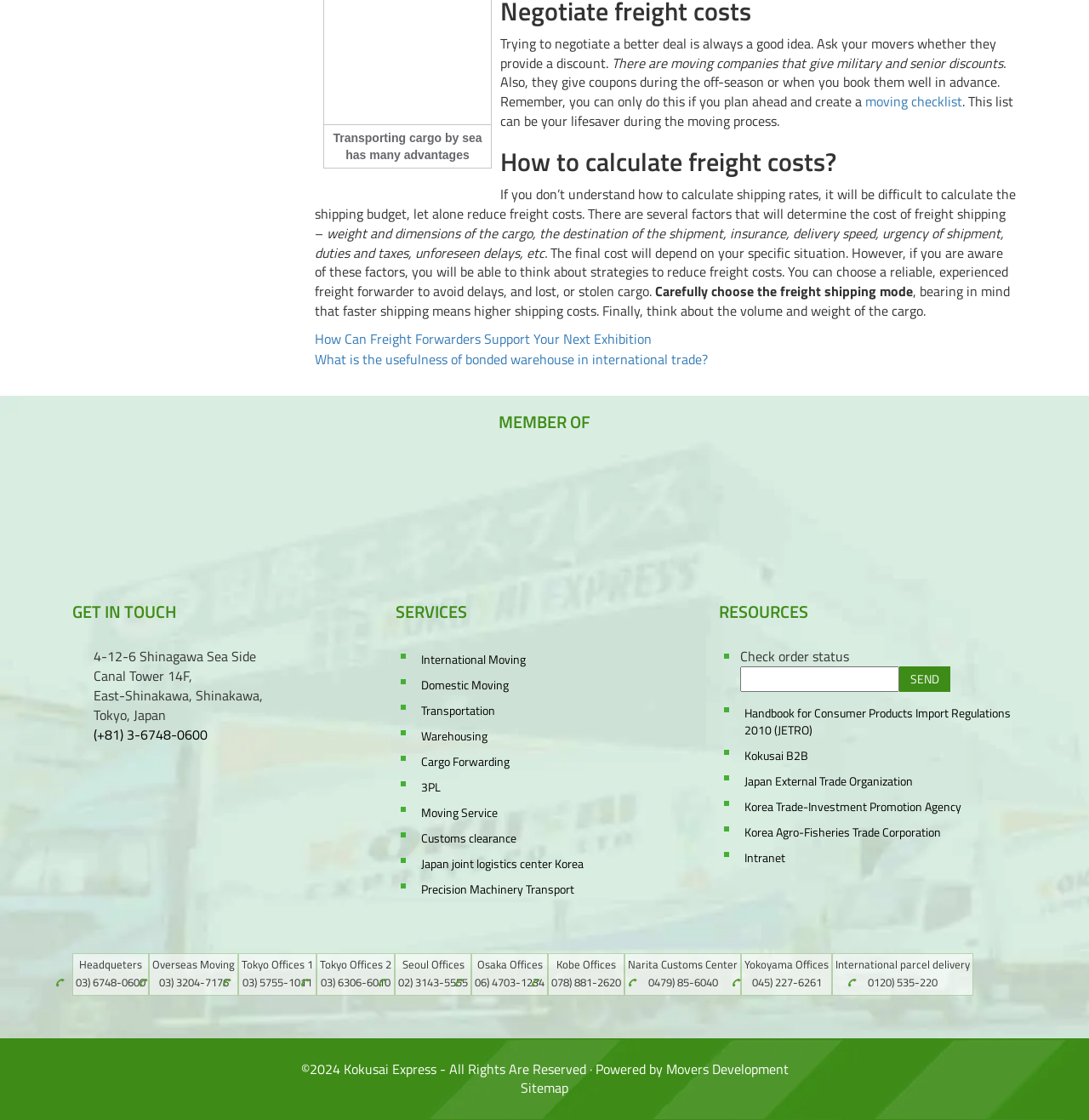Locate the bounding box of the UI element described in the following text: "Transportation".

[0.383, 0.623, 0.637, 0.646]